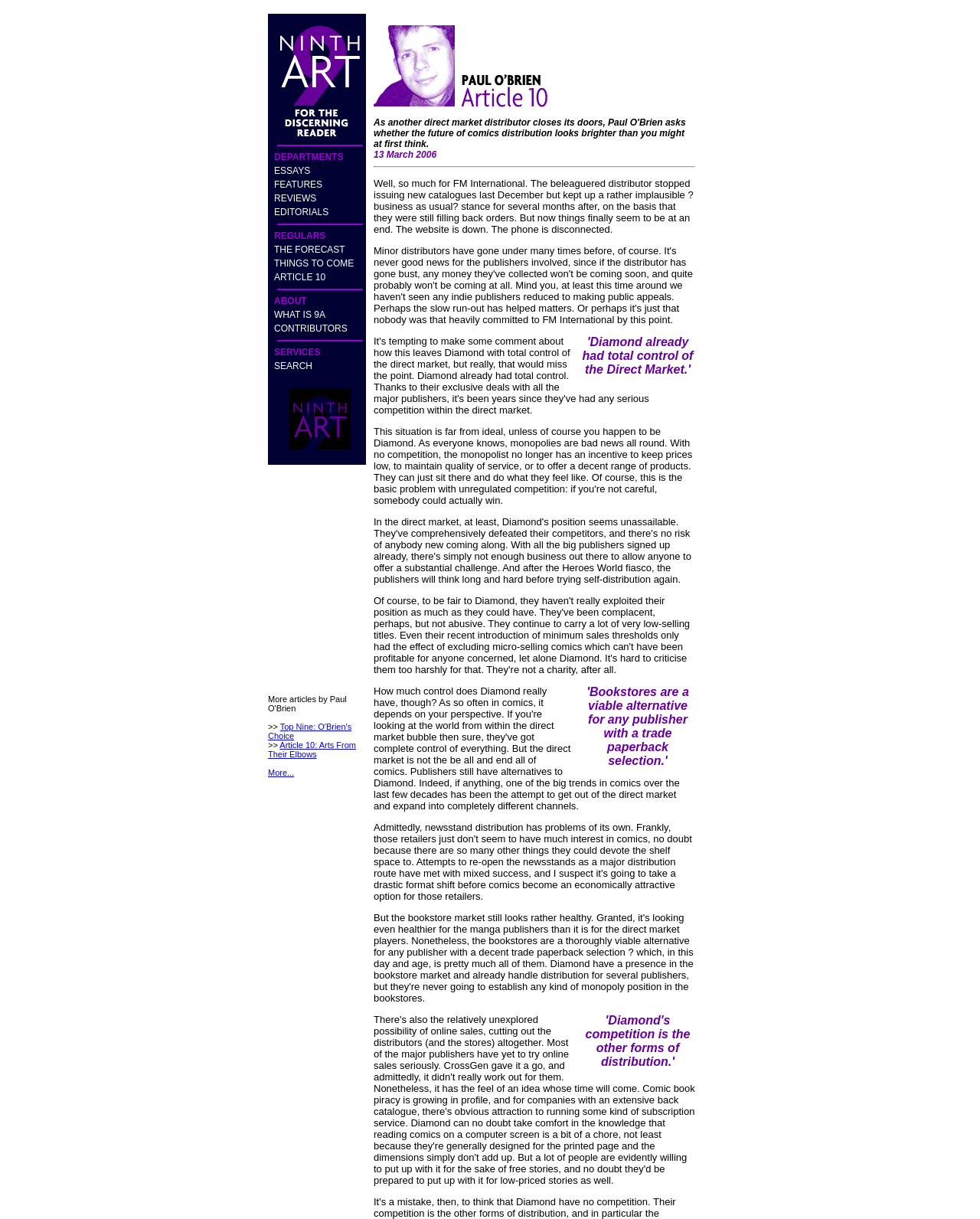Show the bounding box coordinates of the element that should be clicked to complete the task: "Click on the ESSAYS link".

[0.28, 0.136, 0.317, 0.144]